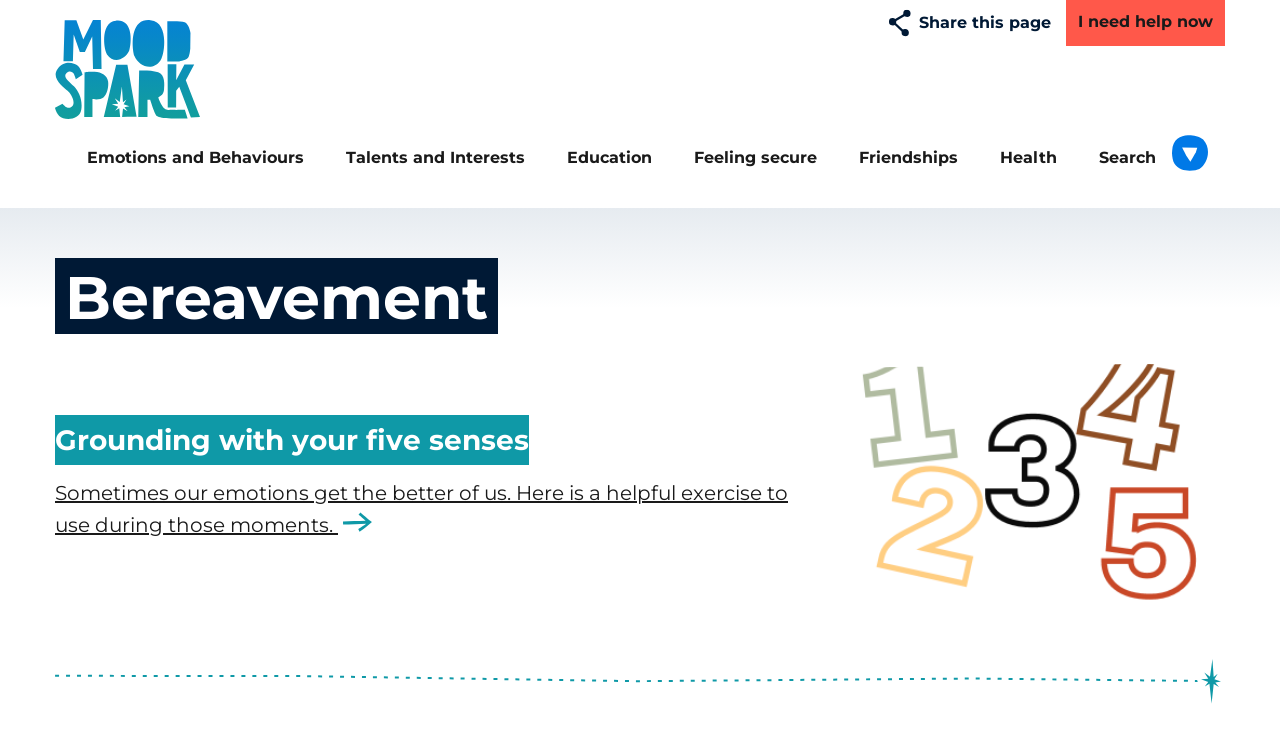What is the 'Grounding with your five senses' link about?
From the image, respond with a single word or phrase.

Emotional exercise